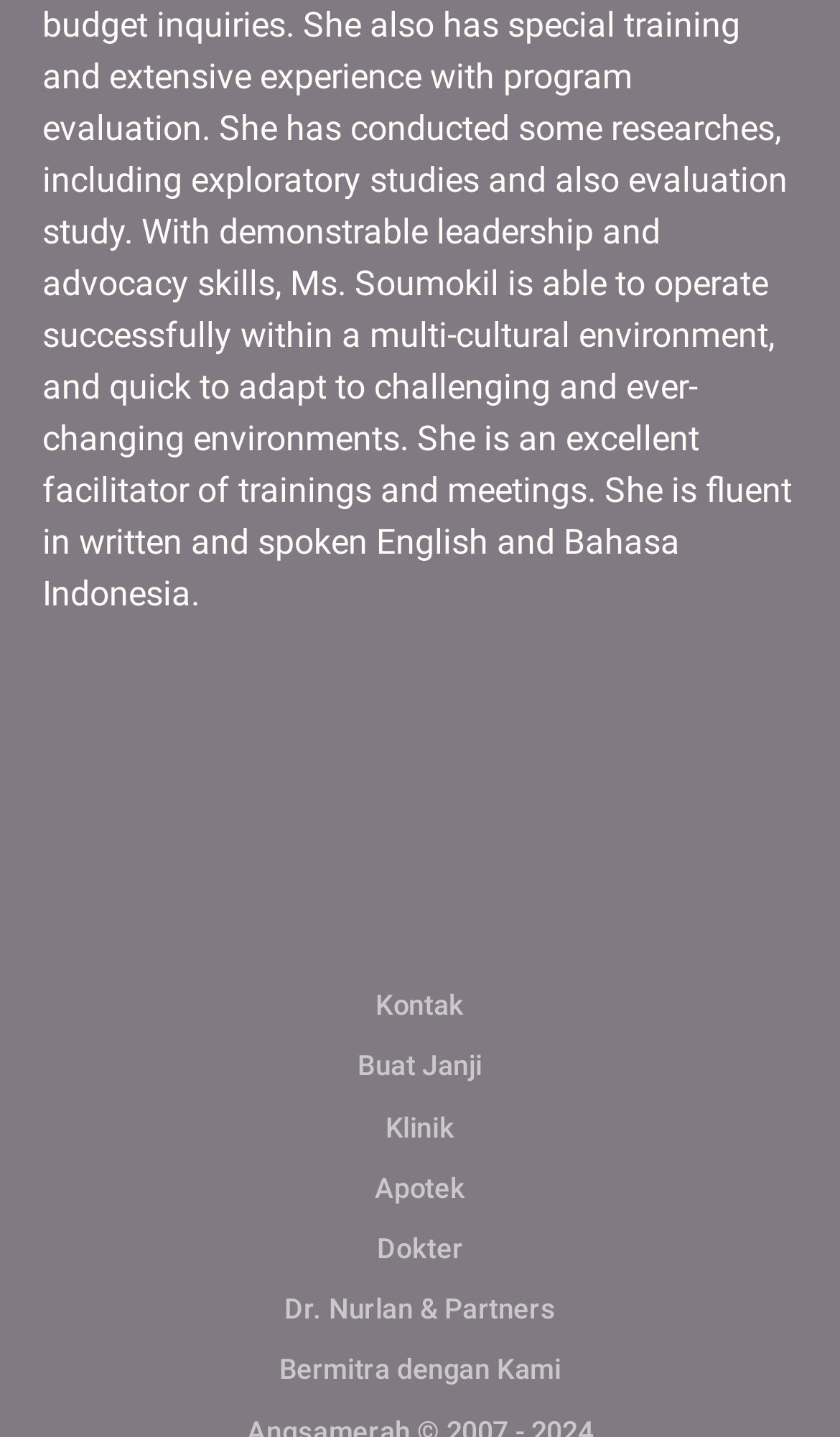Use one word or a short phrase to answer the question provided: 
How many headings are on this webpage?

7